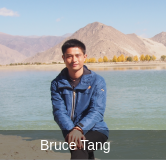Utilize the details in the image to thoroughly answer the following question: Where was the image likely taken?

The caption describes the scene as characteristic of the Tibetan landscape, and the mountainous backdrop suggests a location with a similar geography, leading us to conclude that the image was likely taken in Tibet.